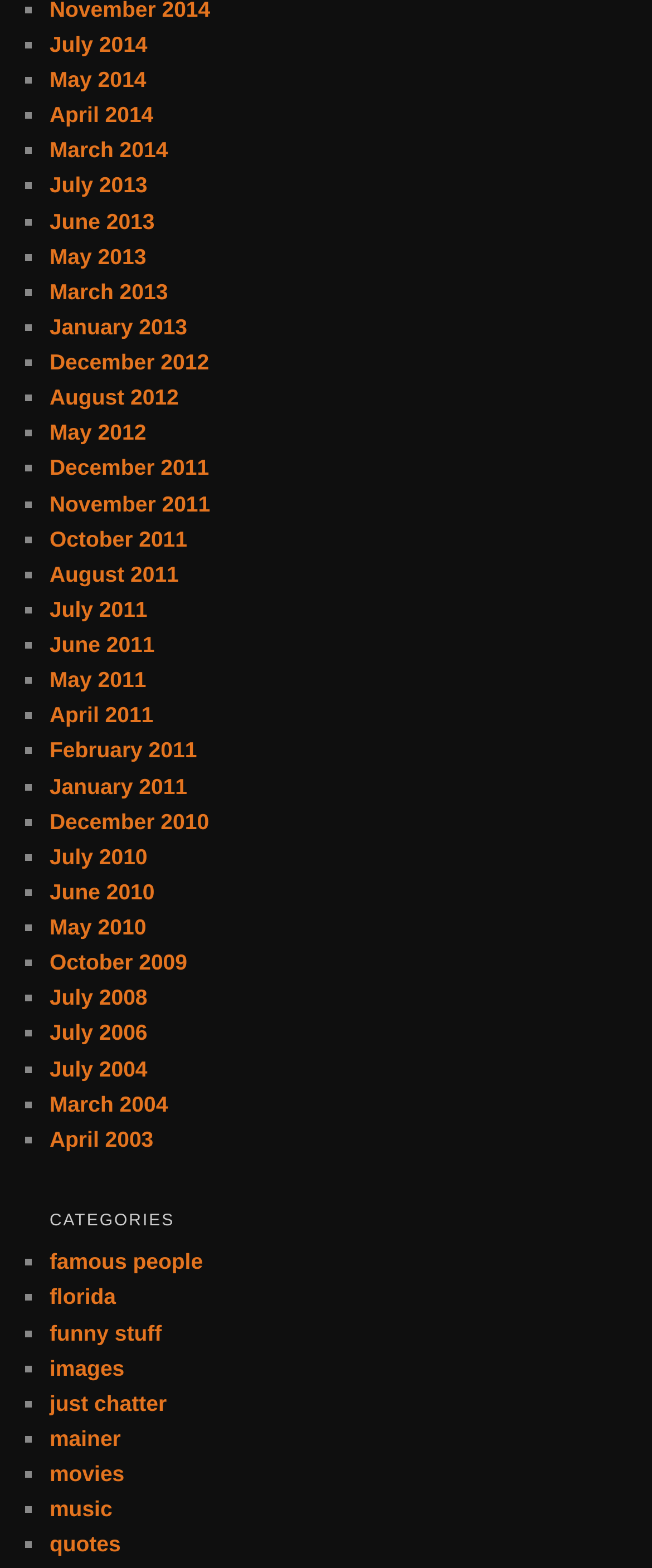Give a concise answer using only one word or phrase for this question:
What is the earliest month mentioned in the webpage?

March 2004